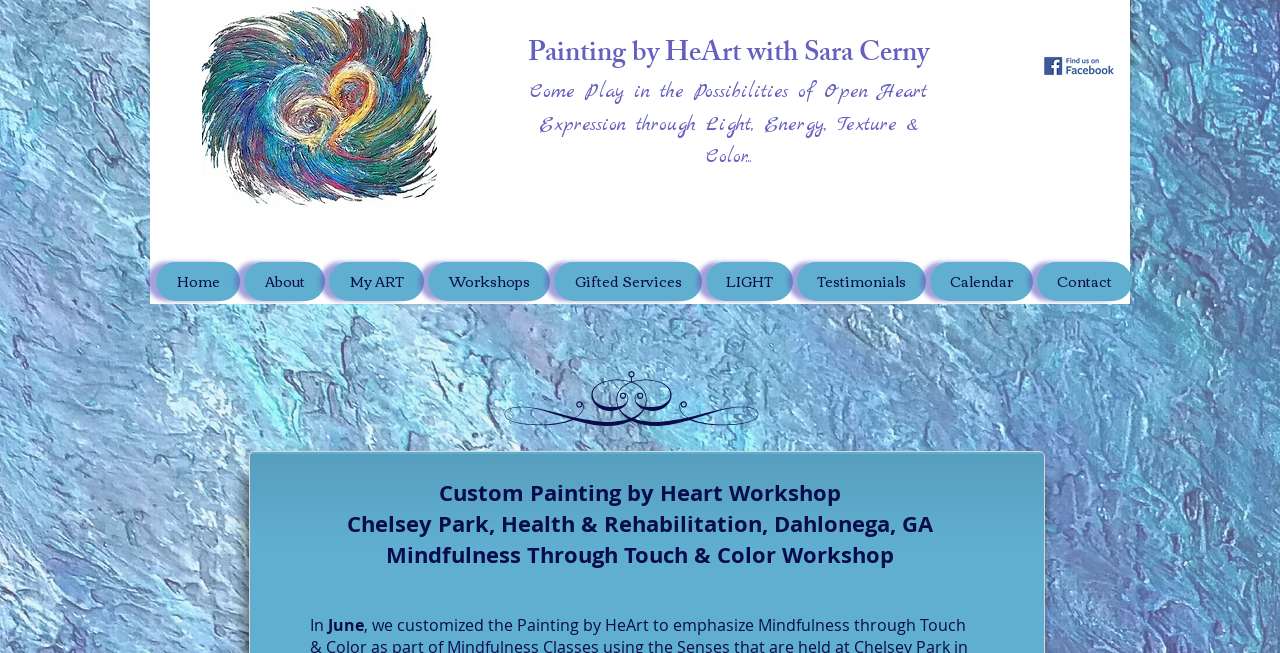Based on the provided description, "Gifted Services", find the bounding box of the corresponding UI element in the screenshot.

[0.433, 0.402, 0.548, 0.461]